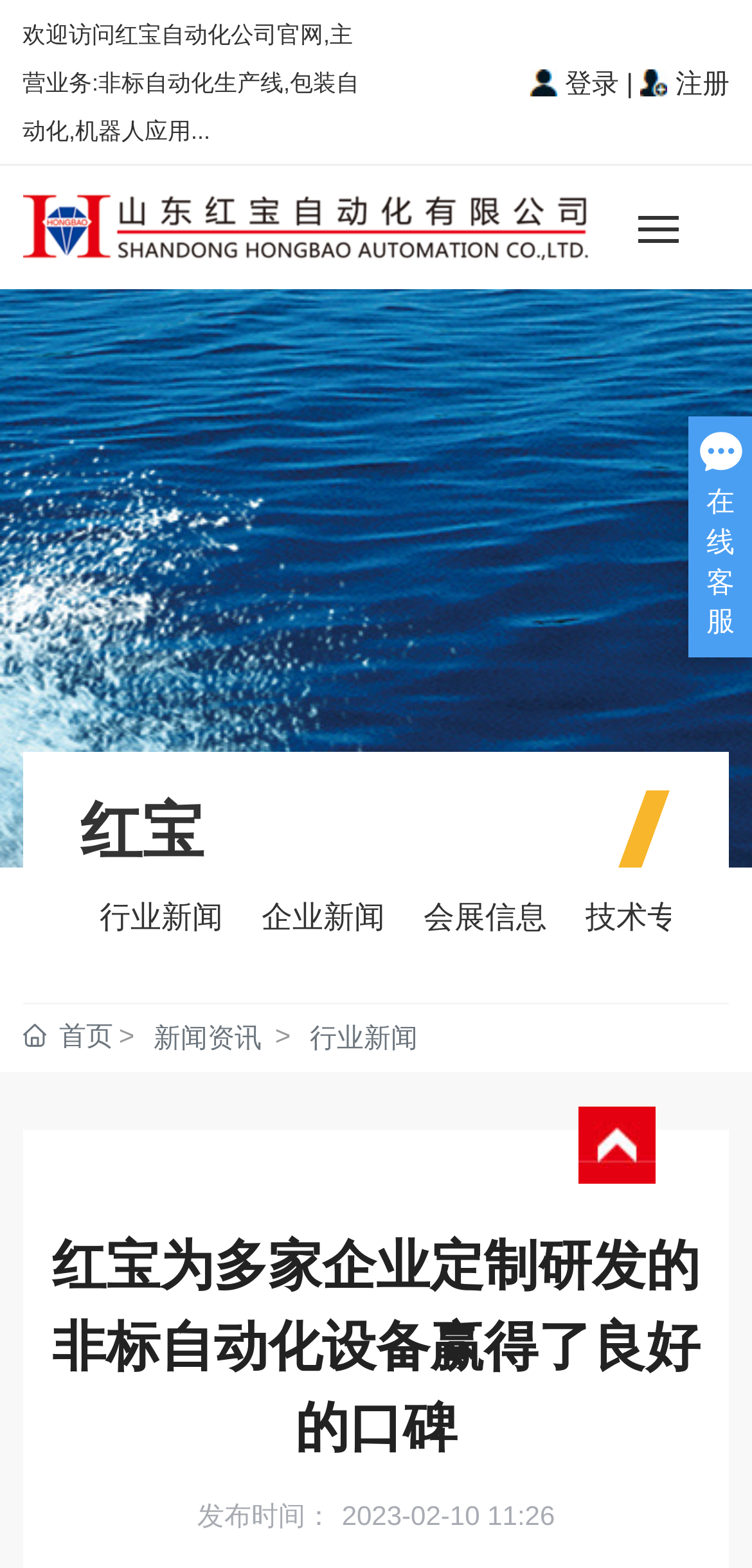Reply to the question with a single word or phrase:
What is the purpose of the 'TOP' button?

To go to the top of the page